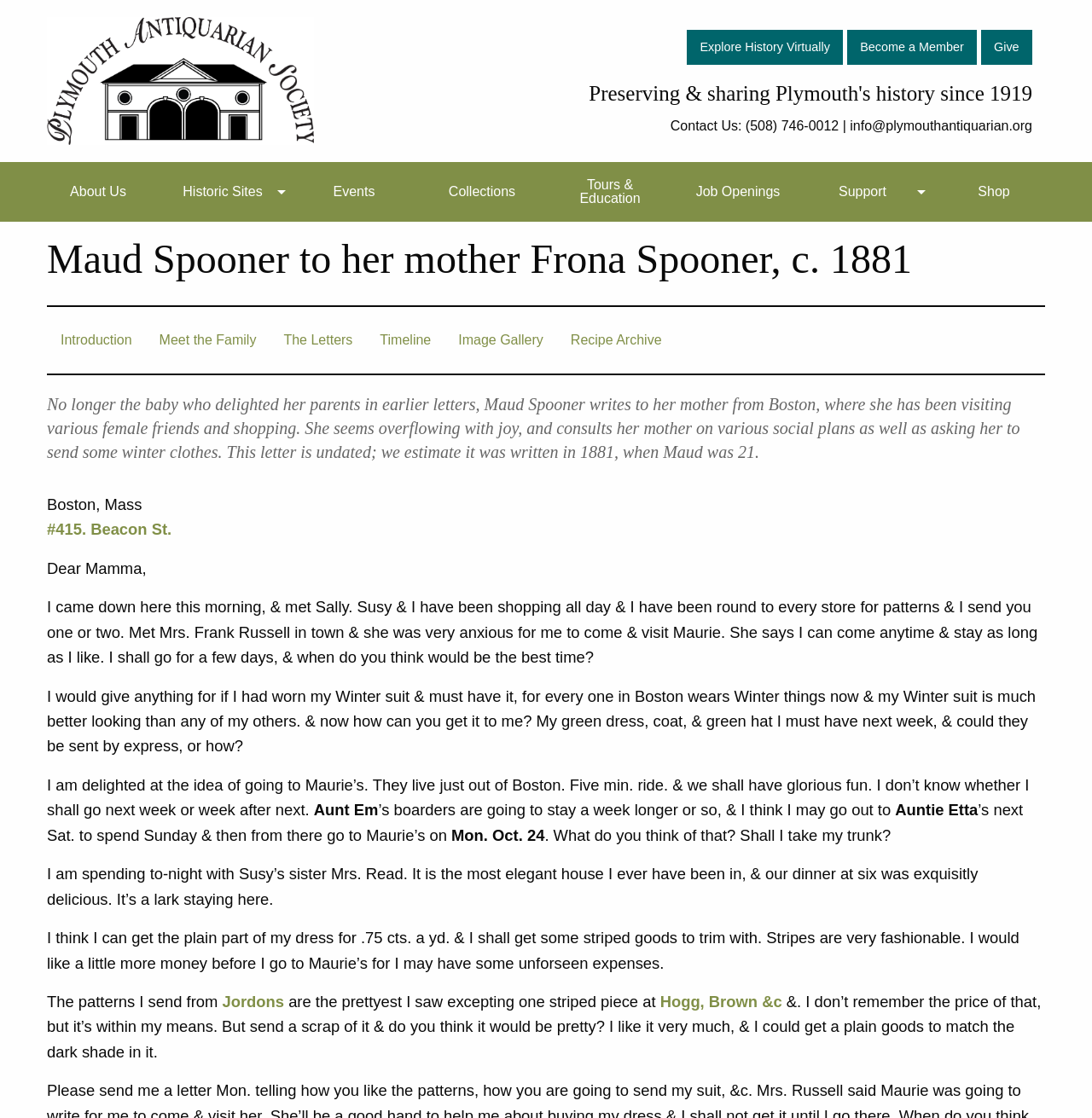Identify the bounding box coordinates for the UI element described as follows: Auntie Etta. Use the format (top-left x, top-left y, bottom-right x, bottom-right y) and ensure all values are floating point numbers between 0 and 1.

[0.82, 0.716, 0.896, 0.733]